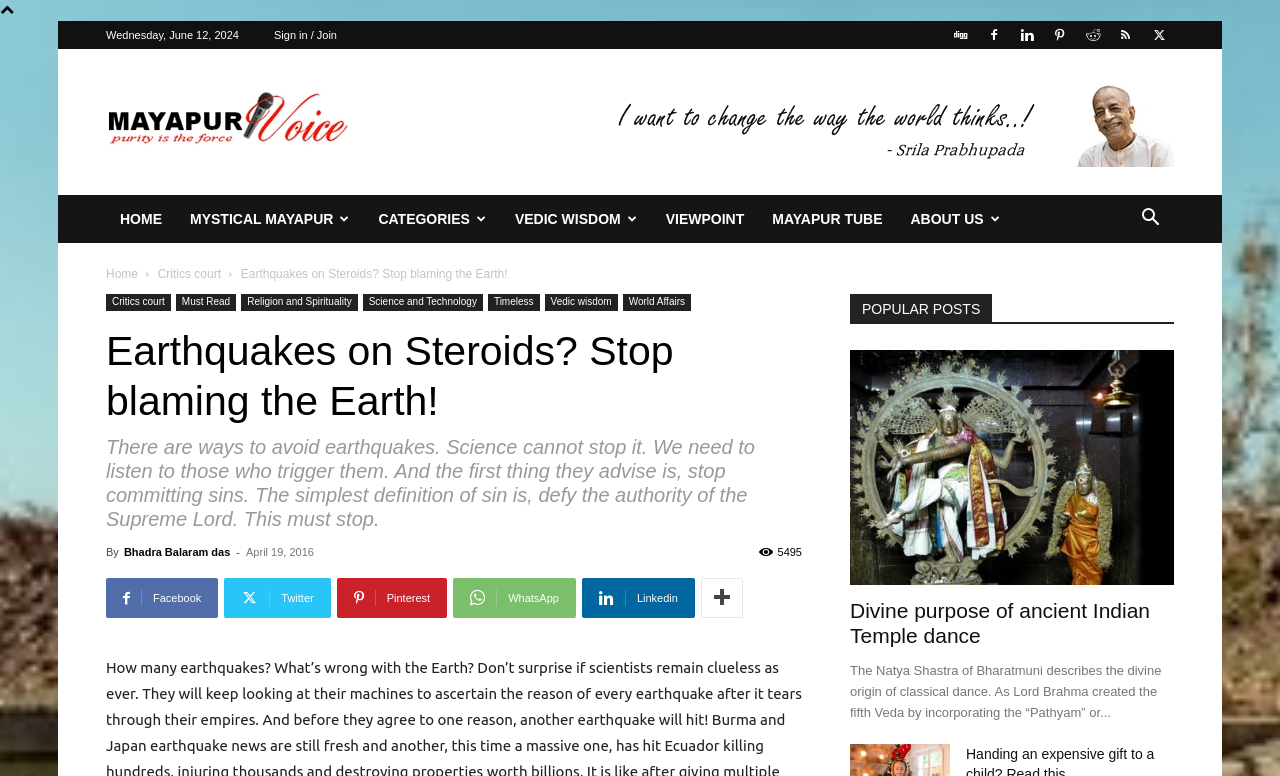What is the date of the article?
Based on the image, answer the question with a single word or brief phrase.

April 19, 2016